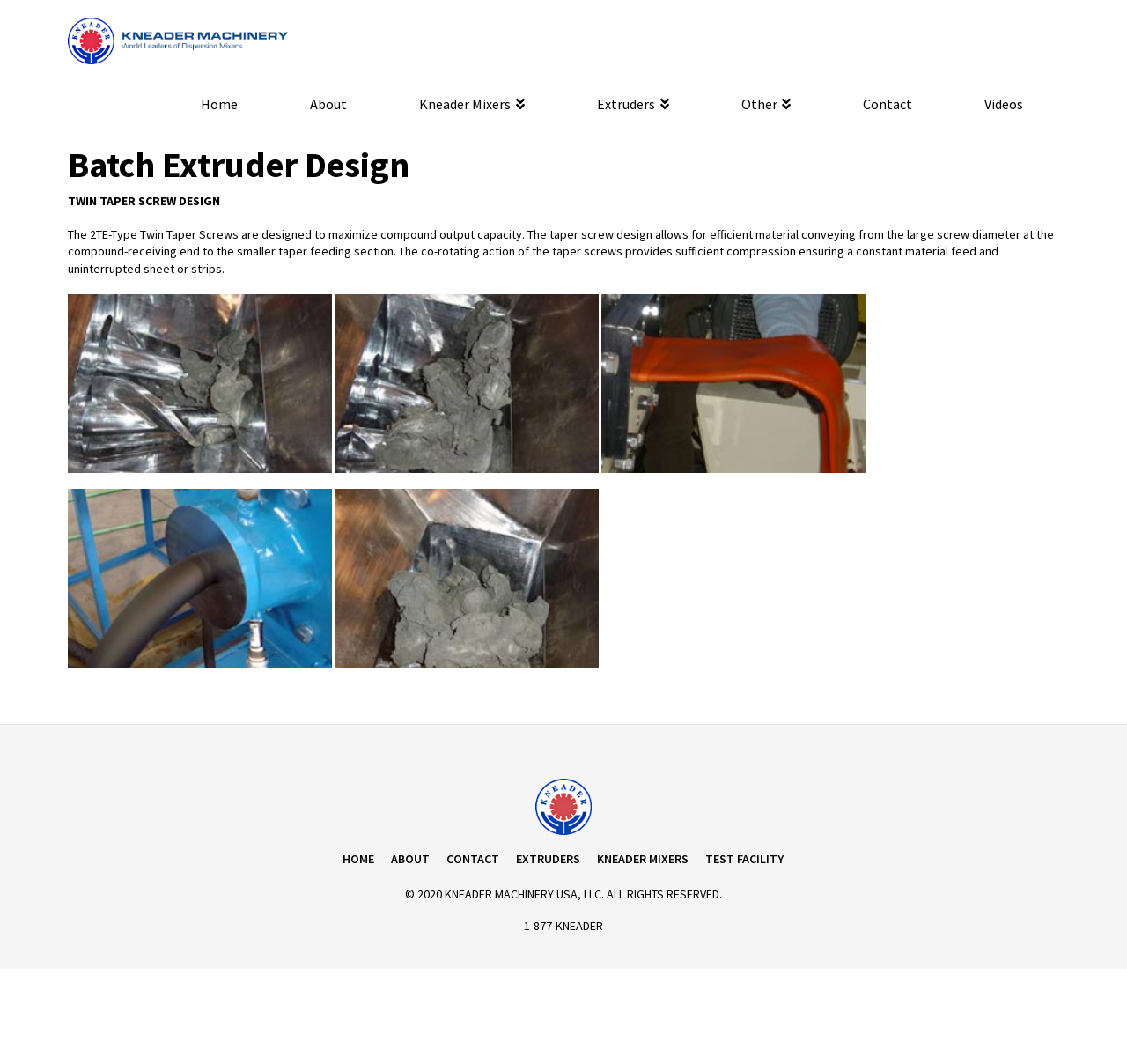What is the company name?
Using the visual information, respond with a single word or phrase.

Kneader Machinery